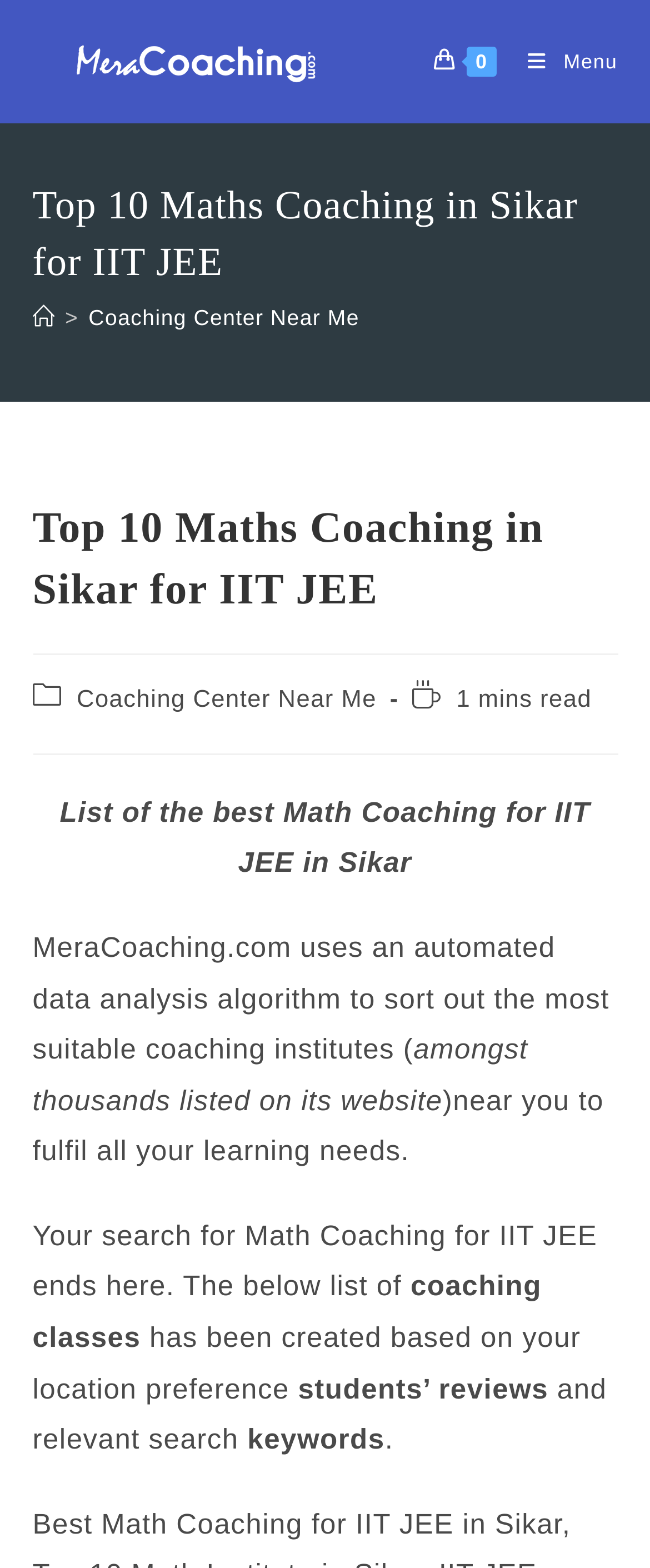What is the estimated reading time for the webpage?
Look at the image and respond with a one-word or short phrase answer.

1 min